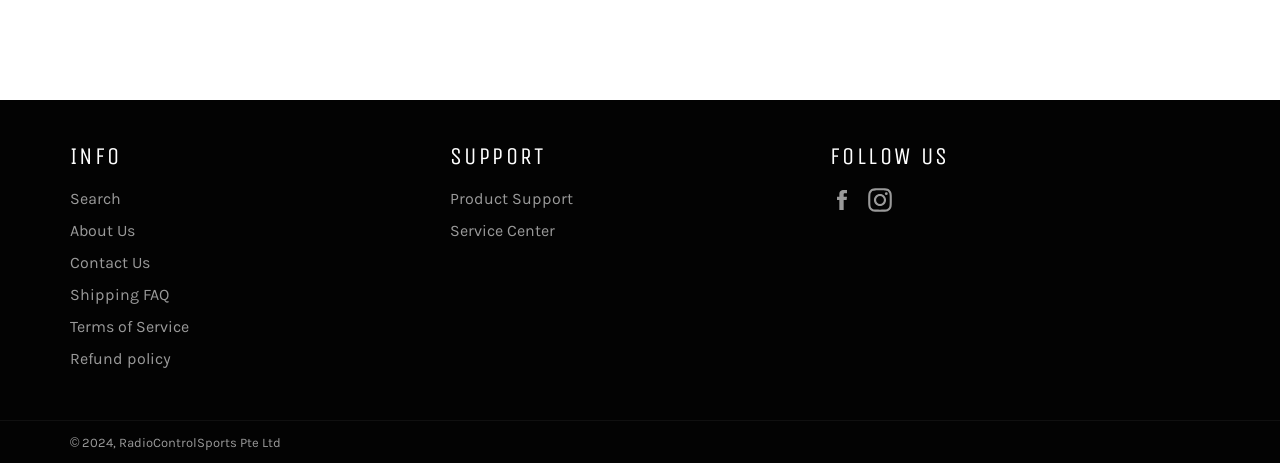Could you find the bounding box coordinates of the clickable area to complete this instruction: "Search for something"?

[0.055, 0.408, 0.095, 0.449]